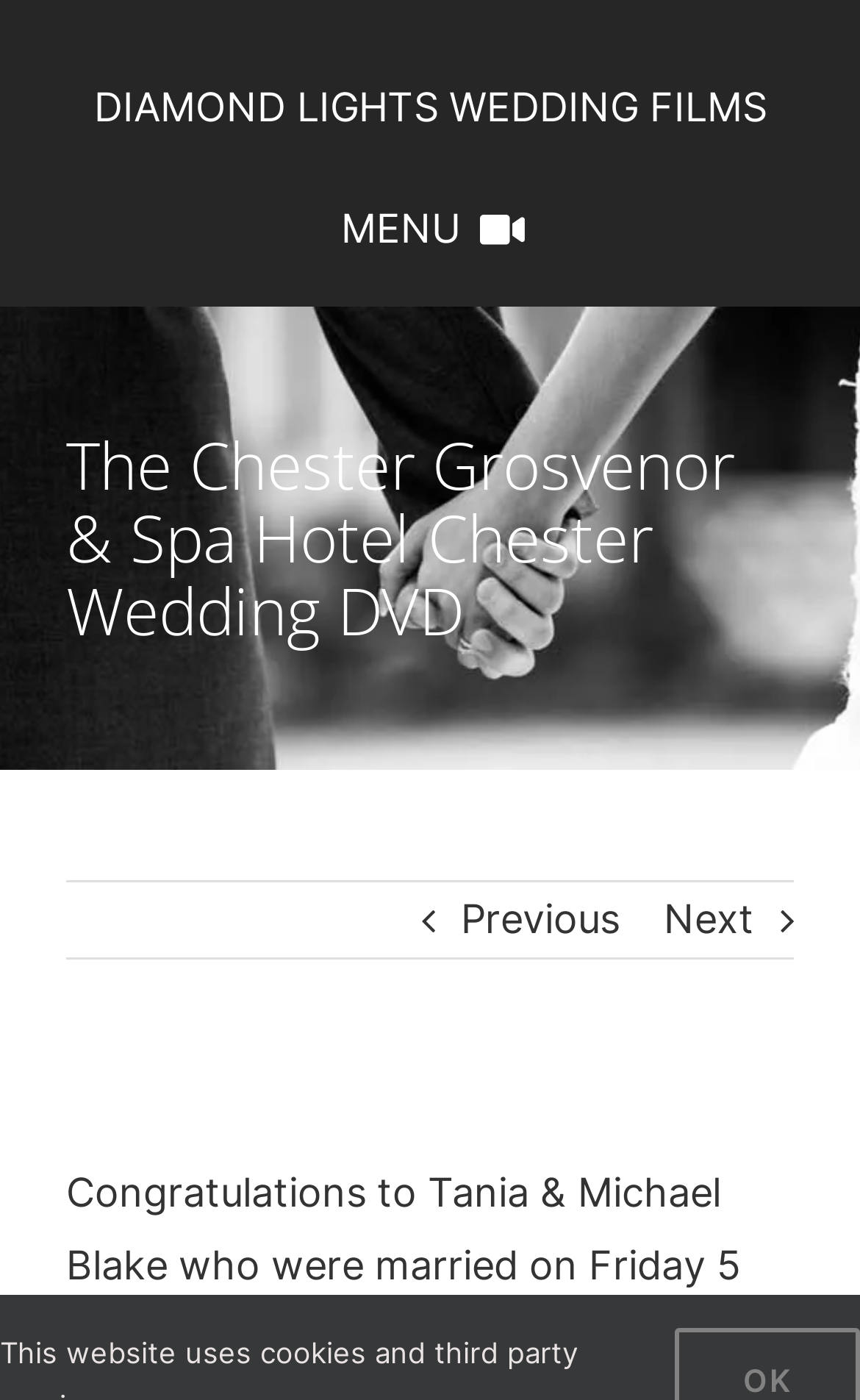Identify and generate the primary title of the webpage.

The Chester Grosvenor & Spa Hotel Chester Wedding DVD